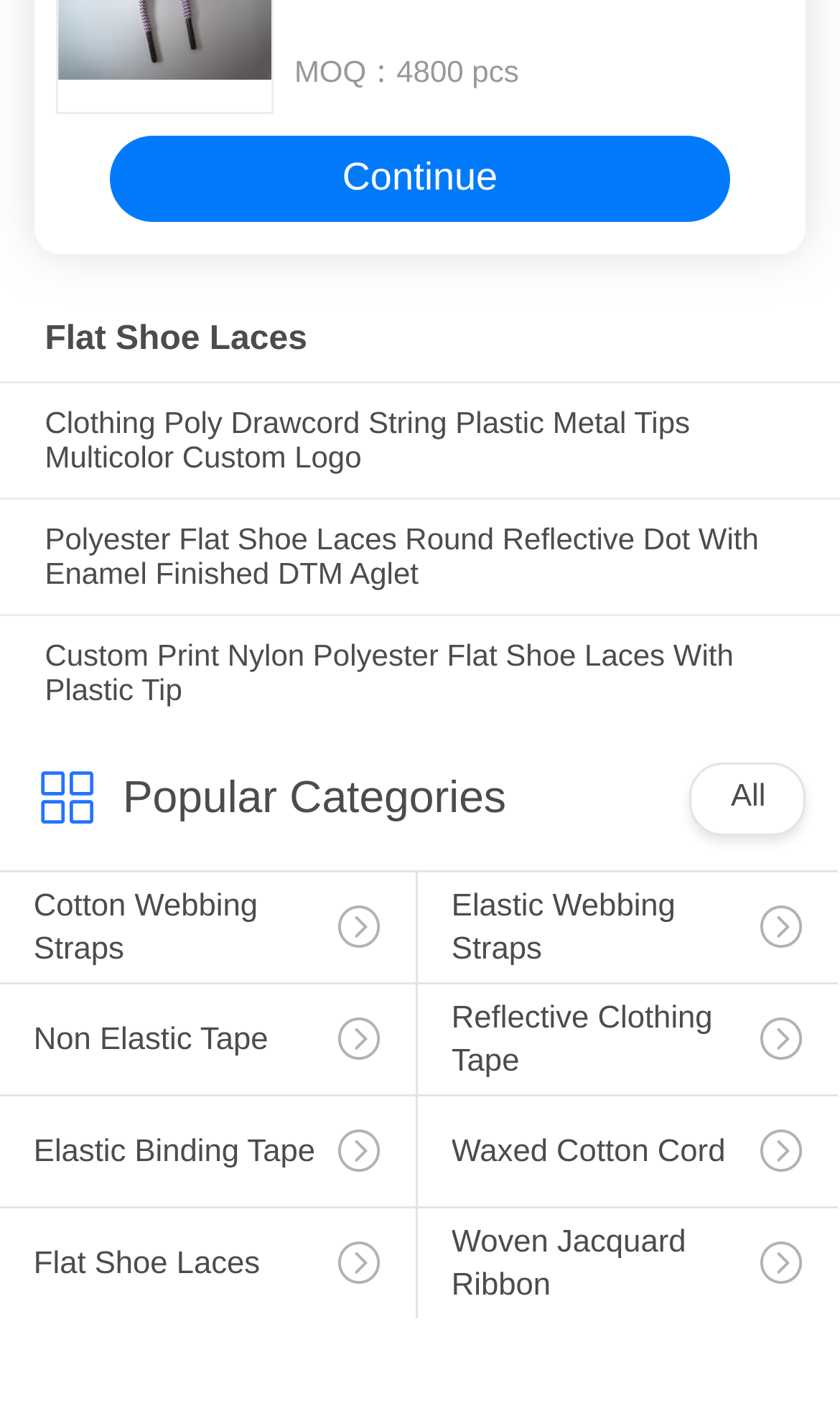Provide the bounding box coordinates of the UI element this sentence describes: "Continue".

[0.132, 0.094, 0.868, 0.155]